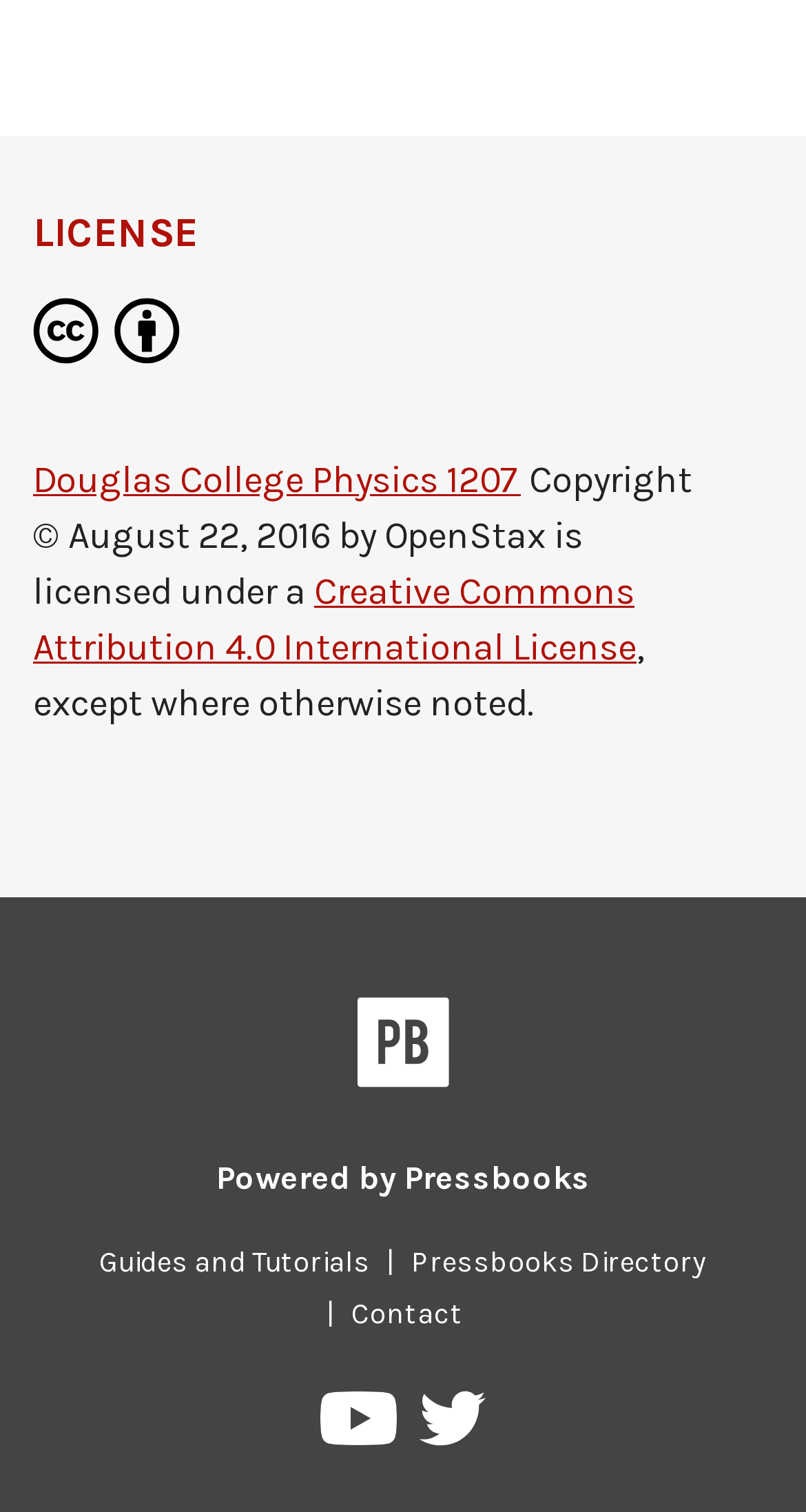What is the platform that powers this website?
Answer the question with just one word or phrase using the image.

Pressbooks